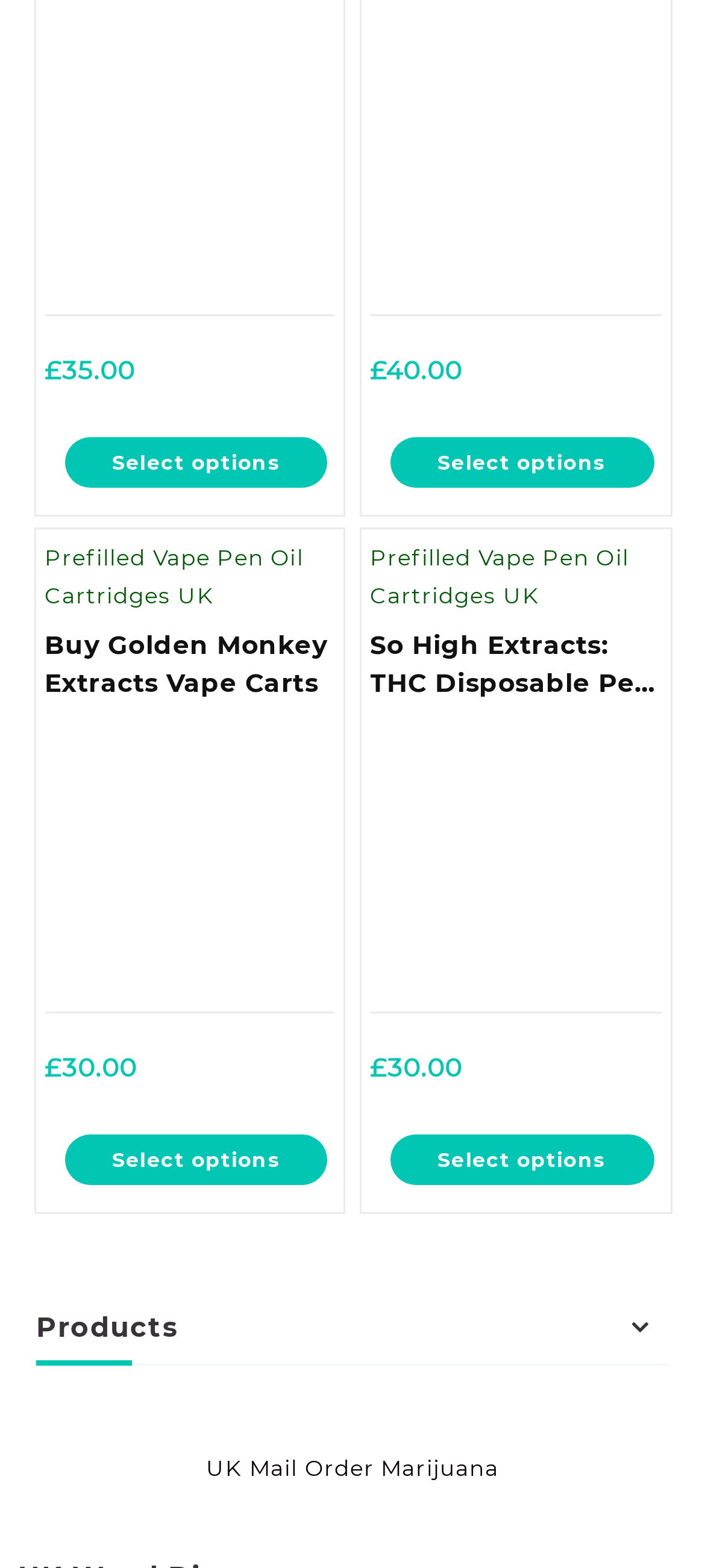Identify the bounding box for the described UI element: "Select options".

[0.091, 0.279, 0.465, 0.311]